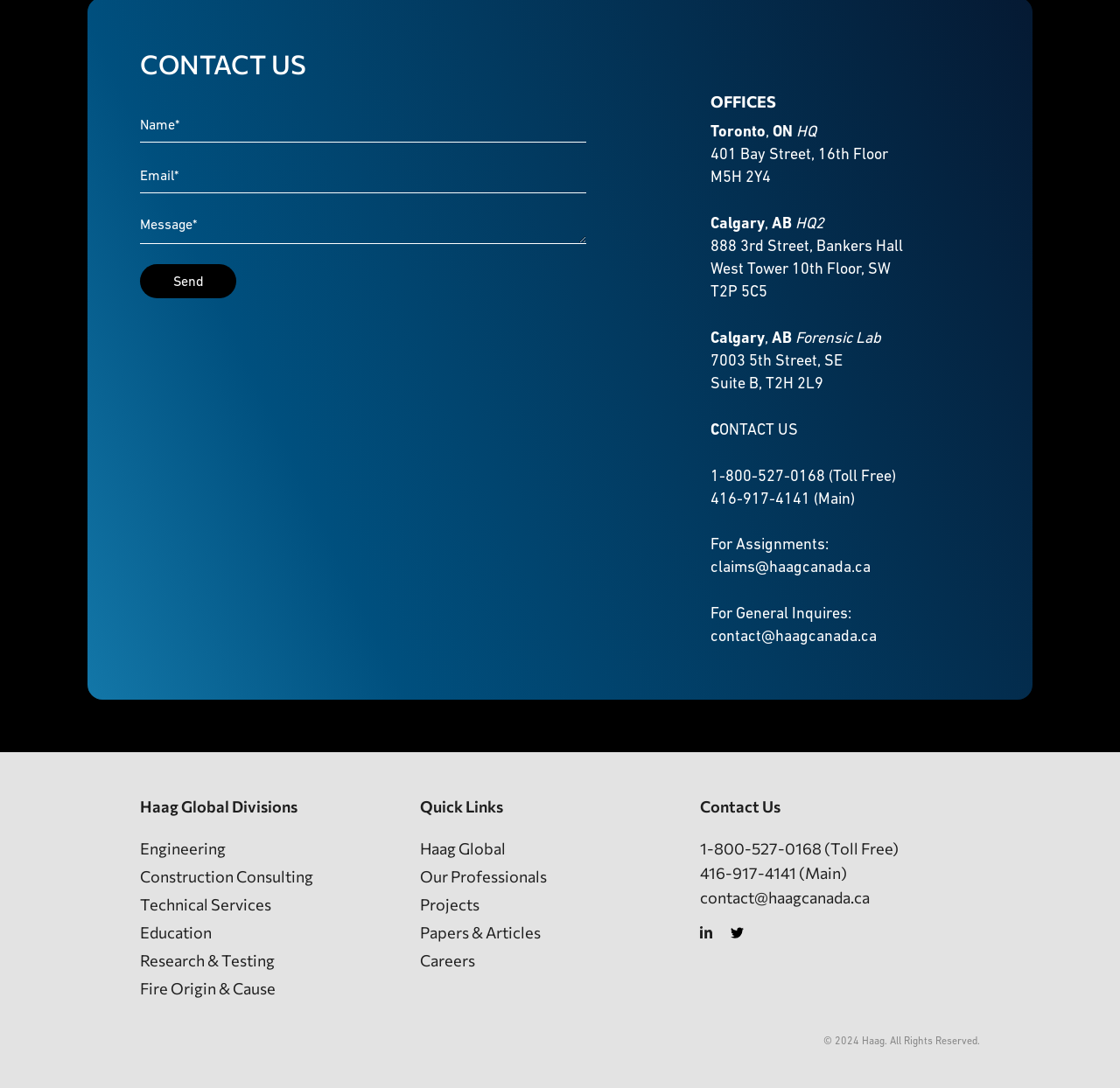Using the element description provided, determine the bounding box coordinates in the format (top-left x, top-left y, bottom-right x, bottom-right y). Ensure that all values are floating point numbers between 0 and 1. Element description: AEC500C Touch Screen Metal Detector

None